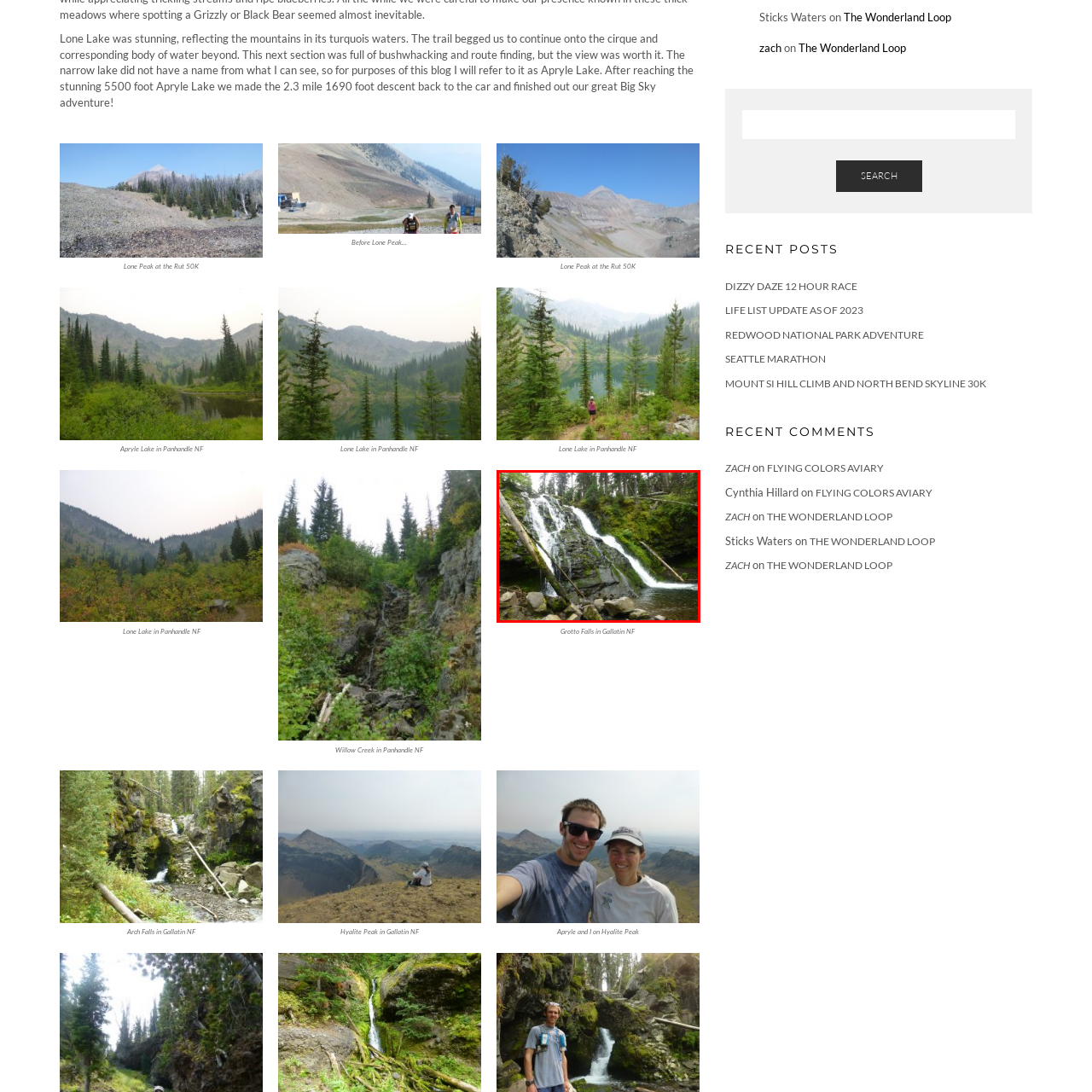Please look at the highlighted area within the red border and provide the answer to this question using just one word or phrase: 
What is the color of the surrounding landscape?

Green